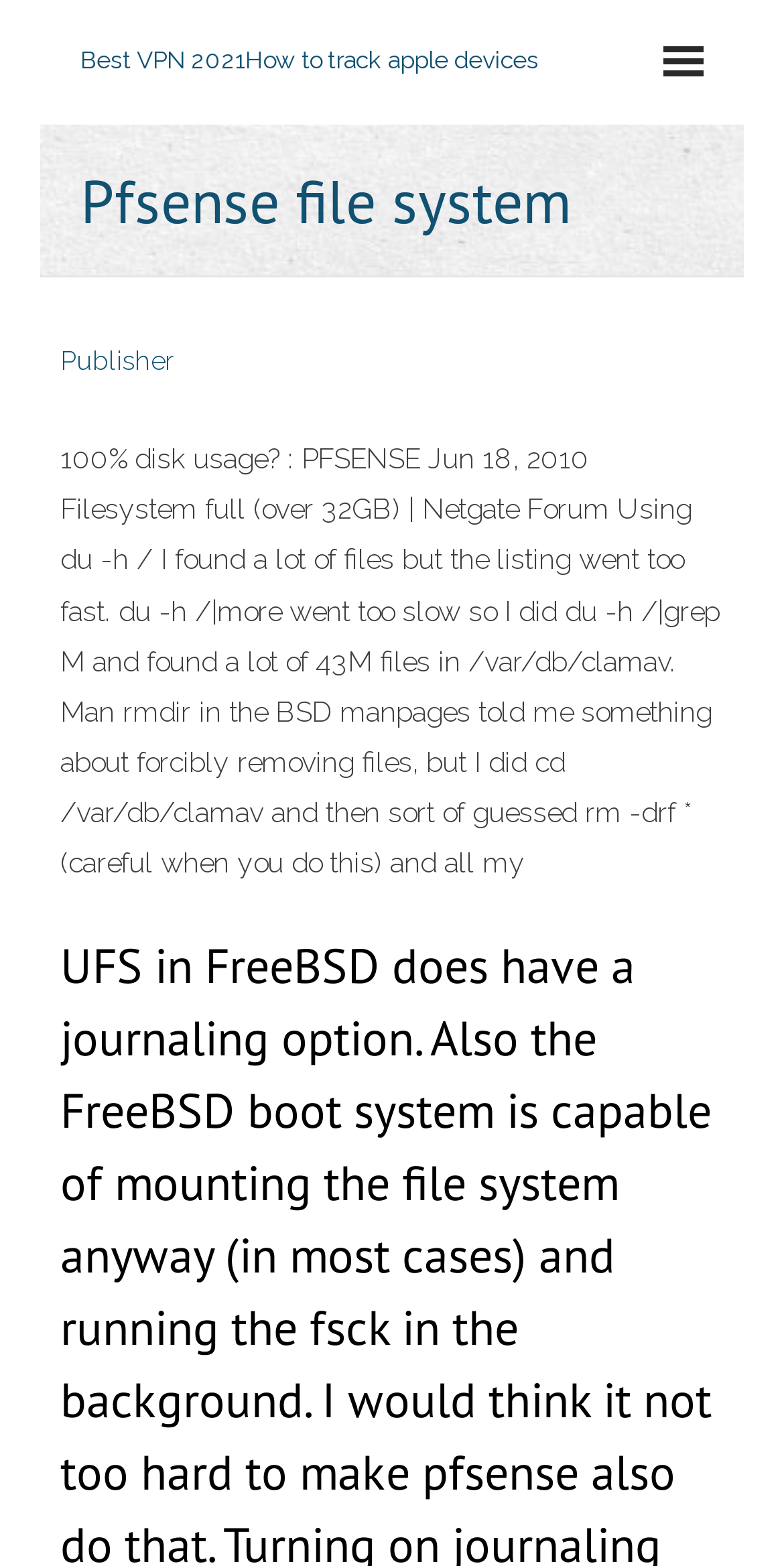Find the UI element described as: "Publisher" and predict its bounding box coordinates. Ensure the coordinates are four float numbers between 0 and 1, [left, top, right, bottom].

[0.077, 0.22, 0.223, 0.24]